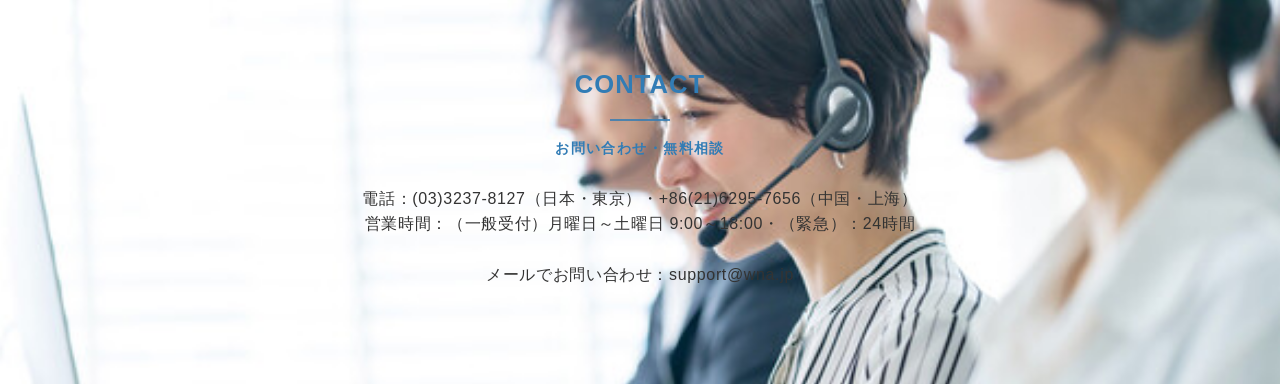Respond to the question with just a single word or phrase: 
What is the operating hour for general inquiries?

Monday to Saturday, 9:00 AM to 6:00 PM